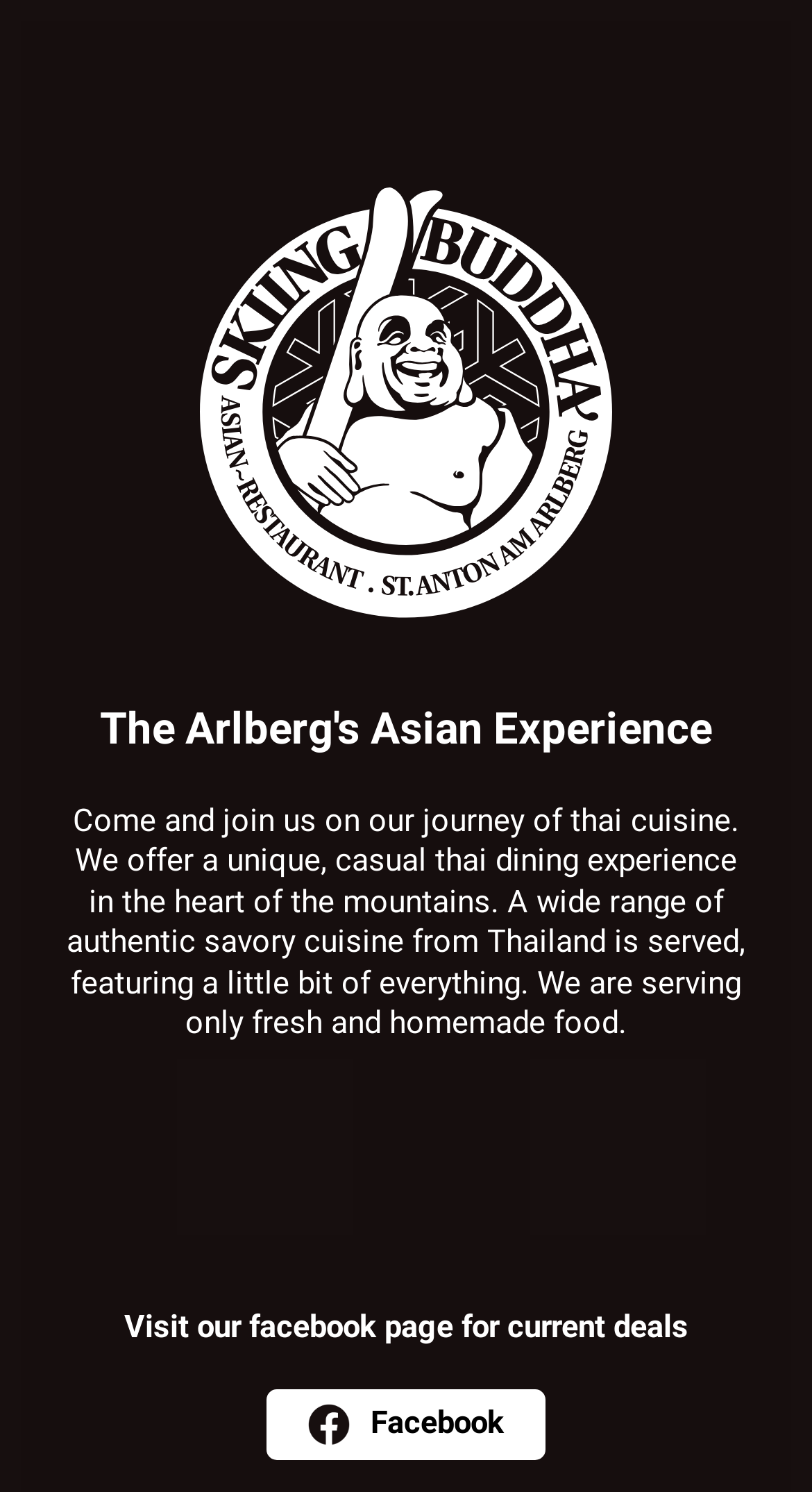Reply to the question with a single word or phrase:
What is the name of the restaurant?

Skiing Buddha